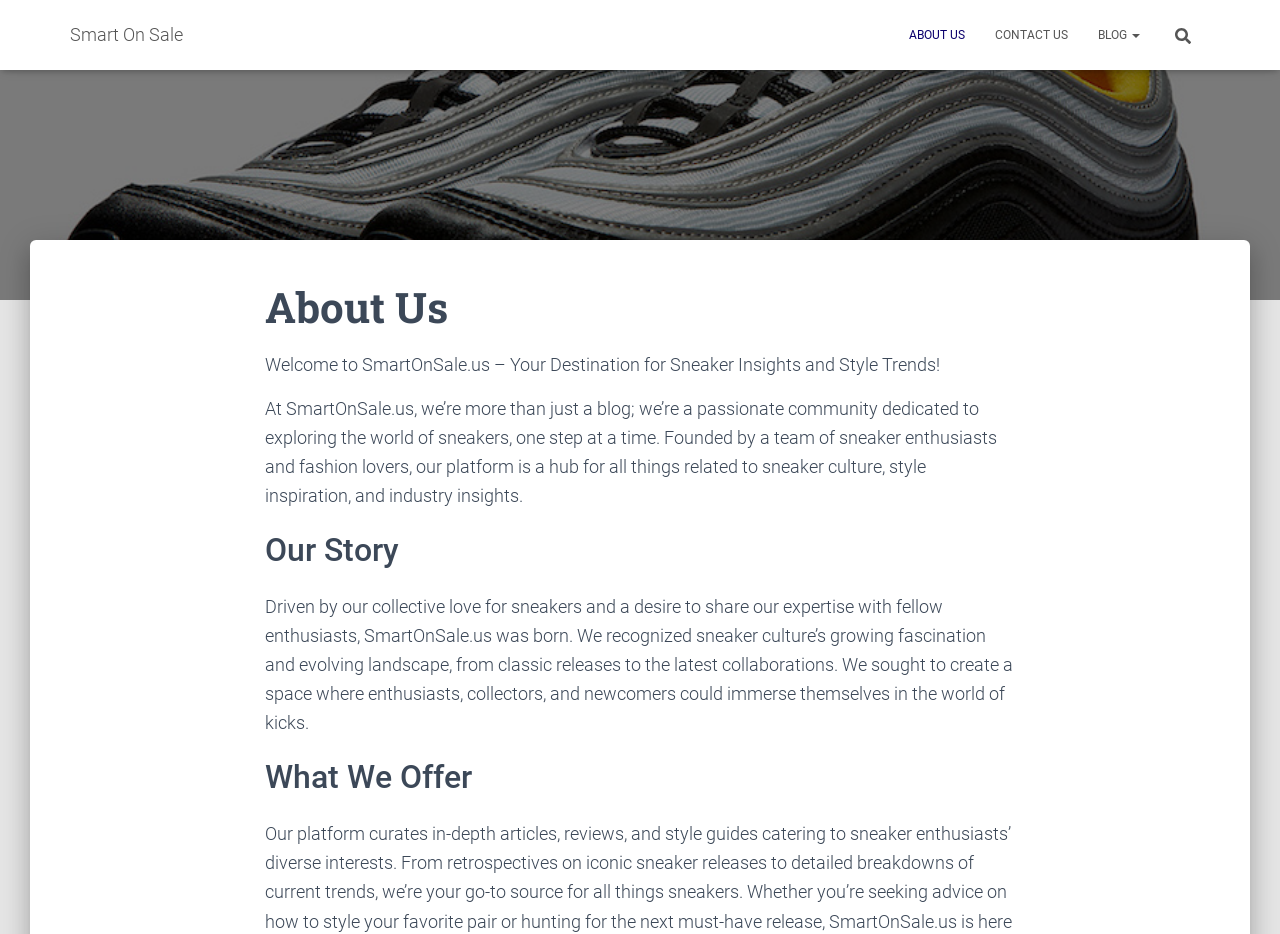Predict the bounding box coordinates of the UI element that matches this description: "Equipment". The coordinates should be in the format [left, top, right, bottom] with each value between 0 and 1.

None